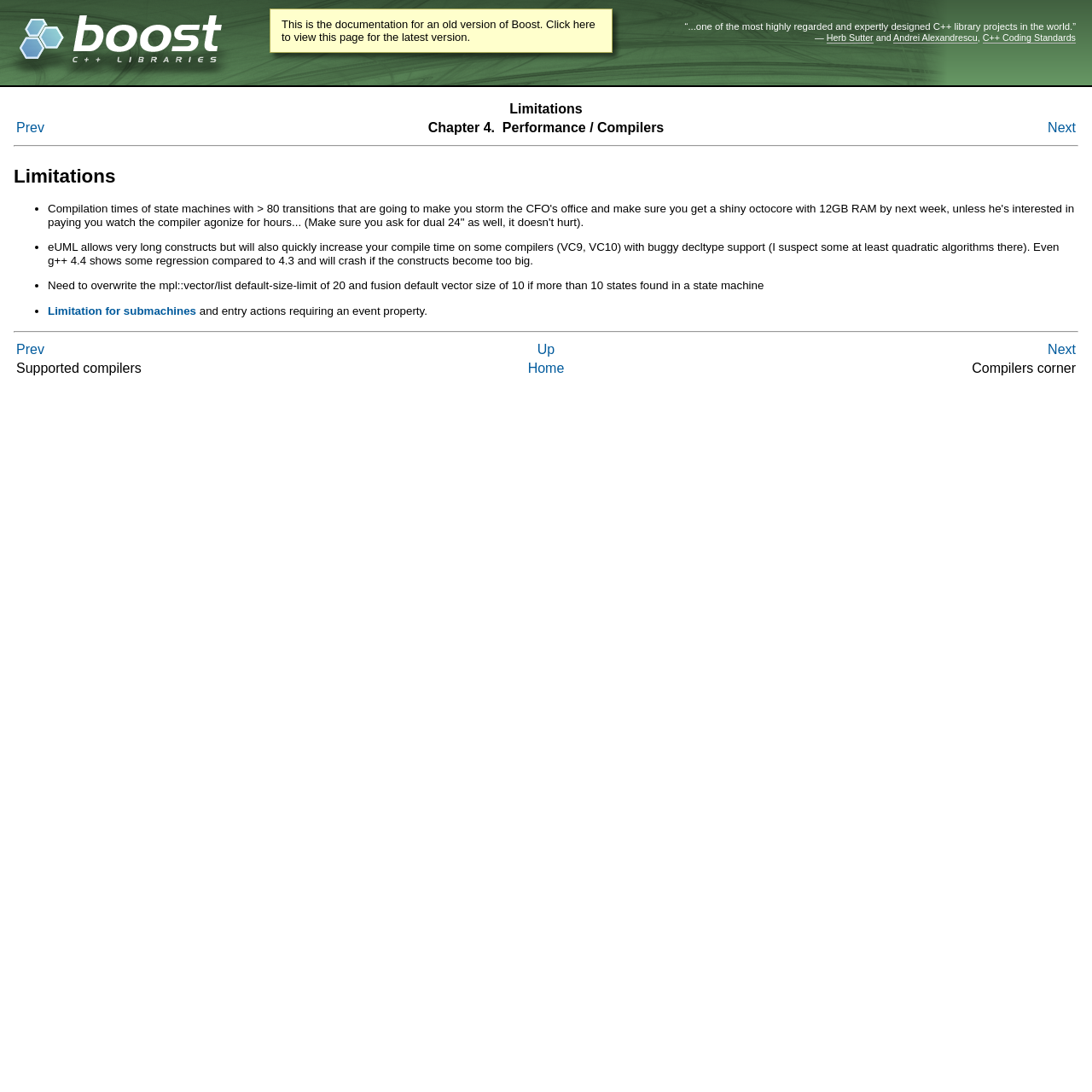Who are the experts quoted on this webpage?
Examine the image and give a concise answer in one word or a short phrase.

Herb Sutter and Andrei Alexandrescu